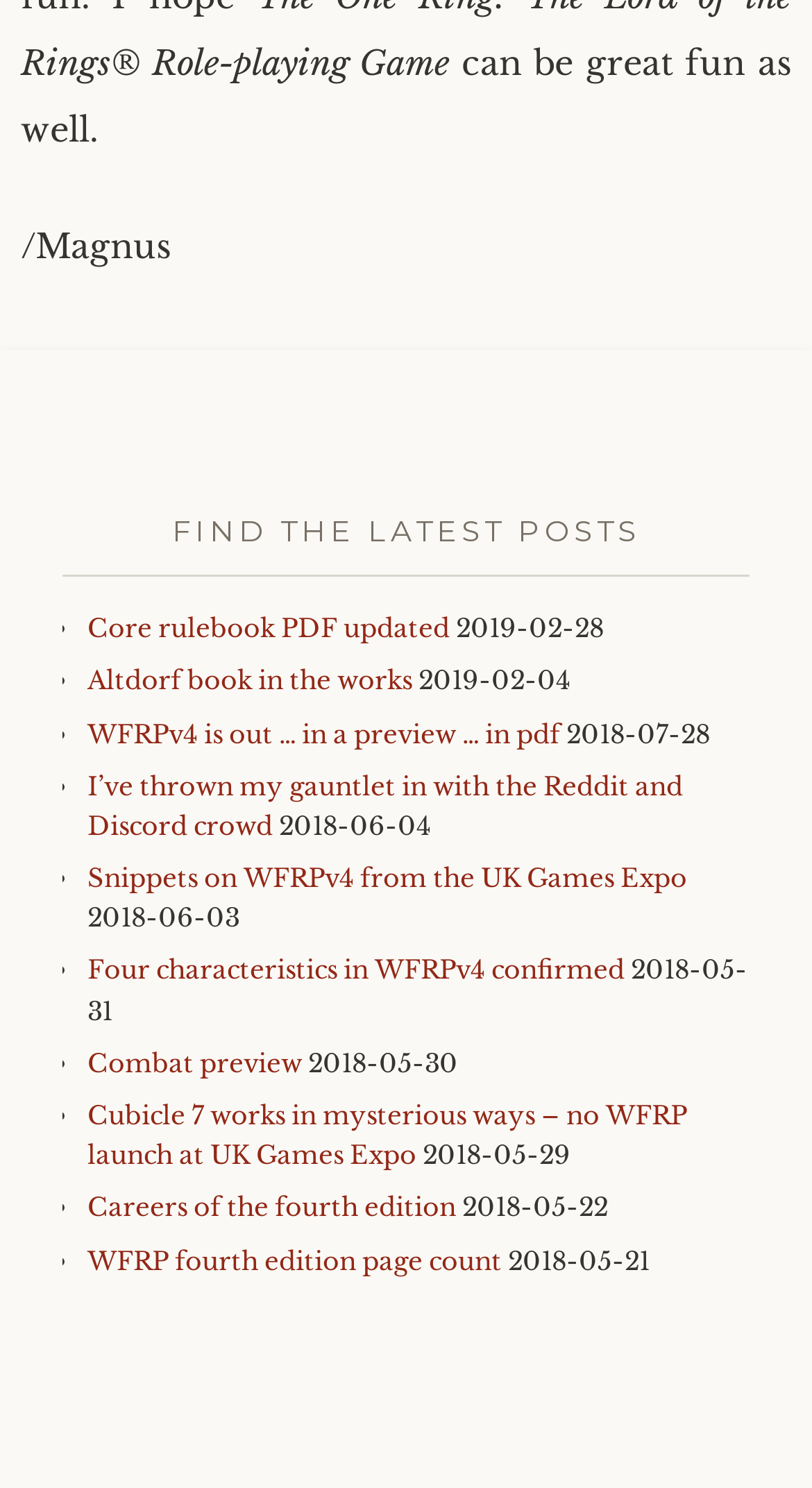Find and specify the bounding box coordinates that correspond to the clickable region for the instruction: "subscribe to the newsletter".

None